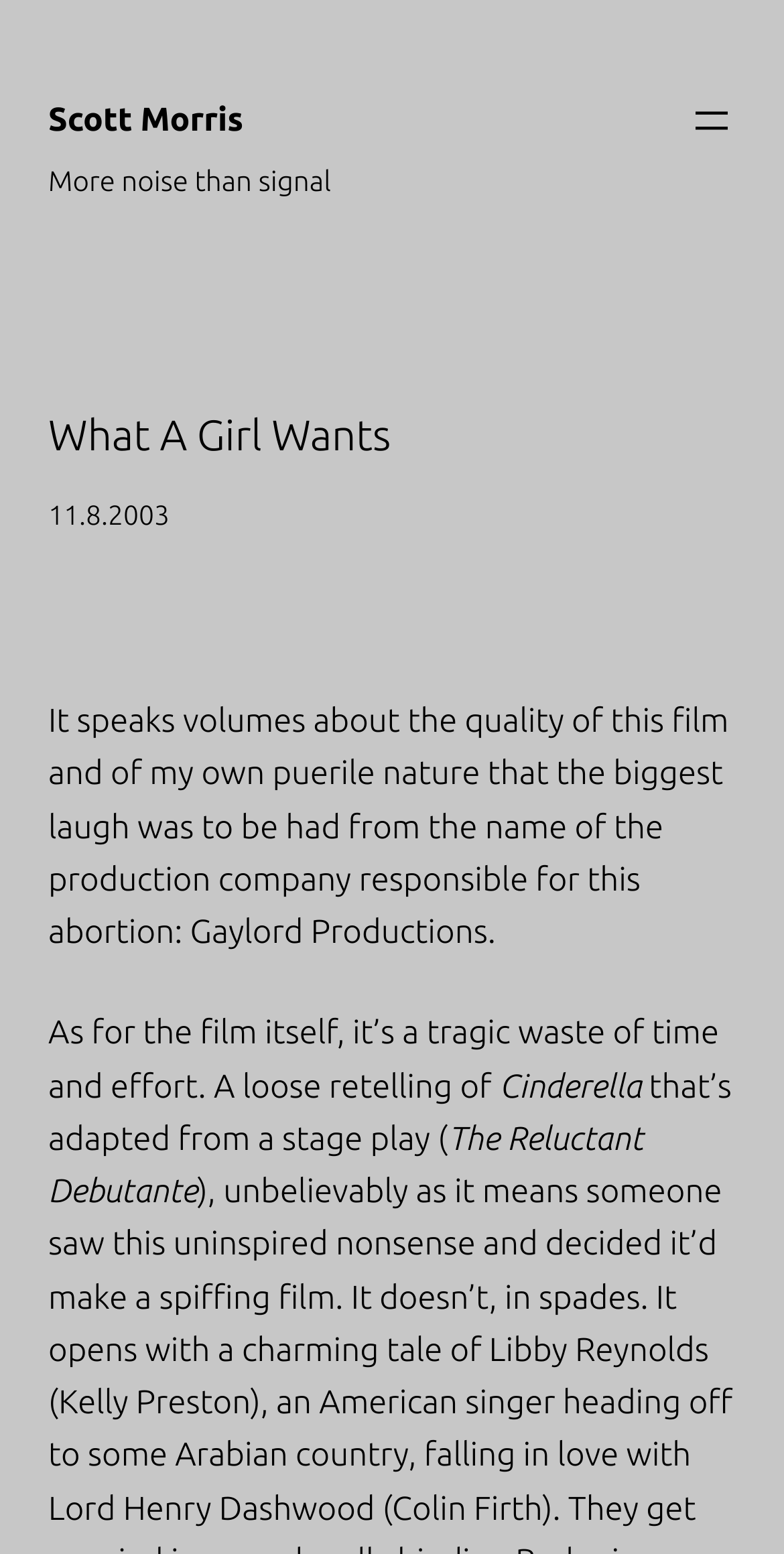What is the name of the author?
Use the screenshot to answer the question with a single word or phrase.

Scott Morris